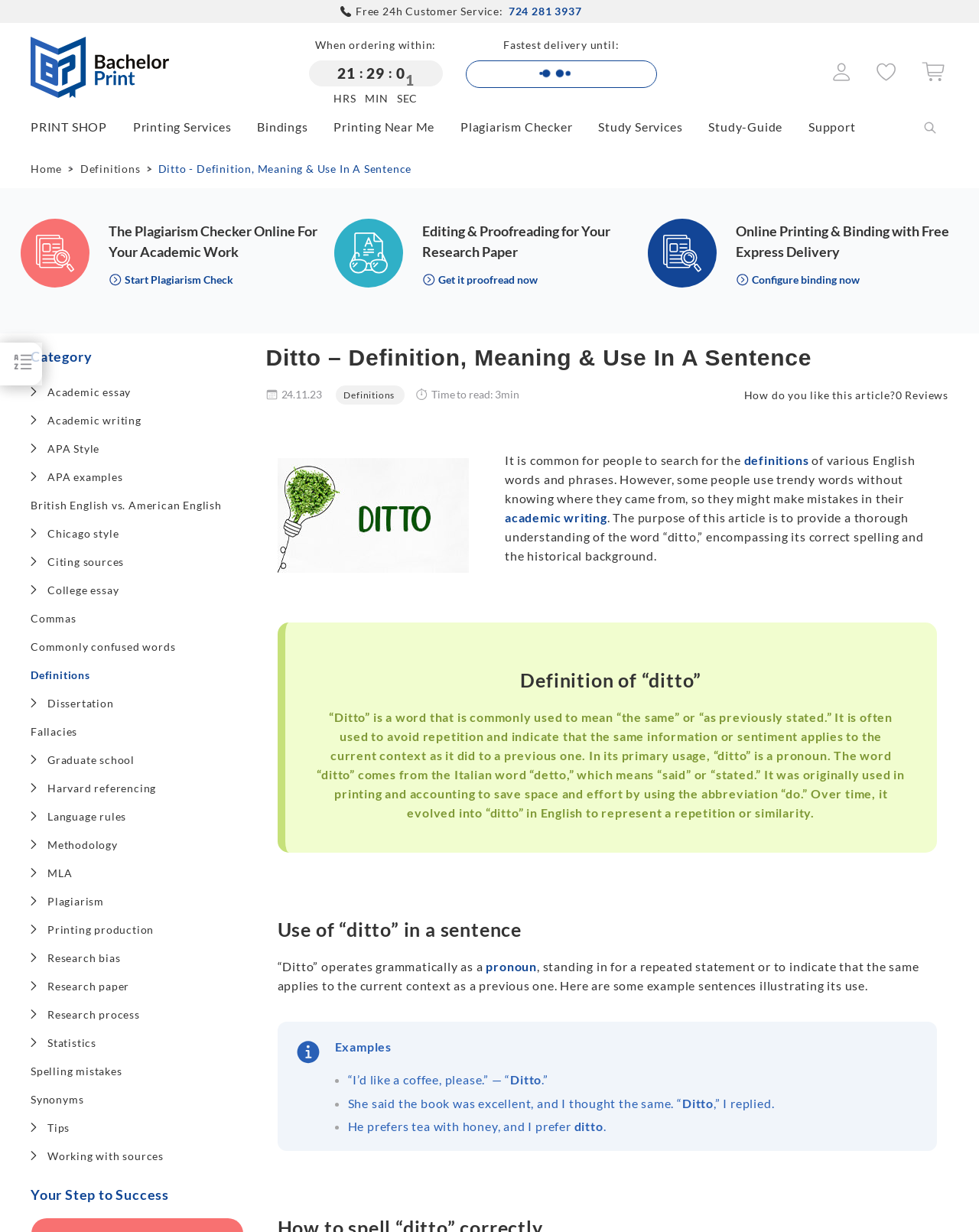Determine the primary headline of the webpage.

Ditto – Definition, Meaning & Use In A Sentence